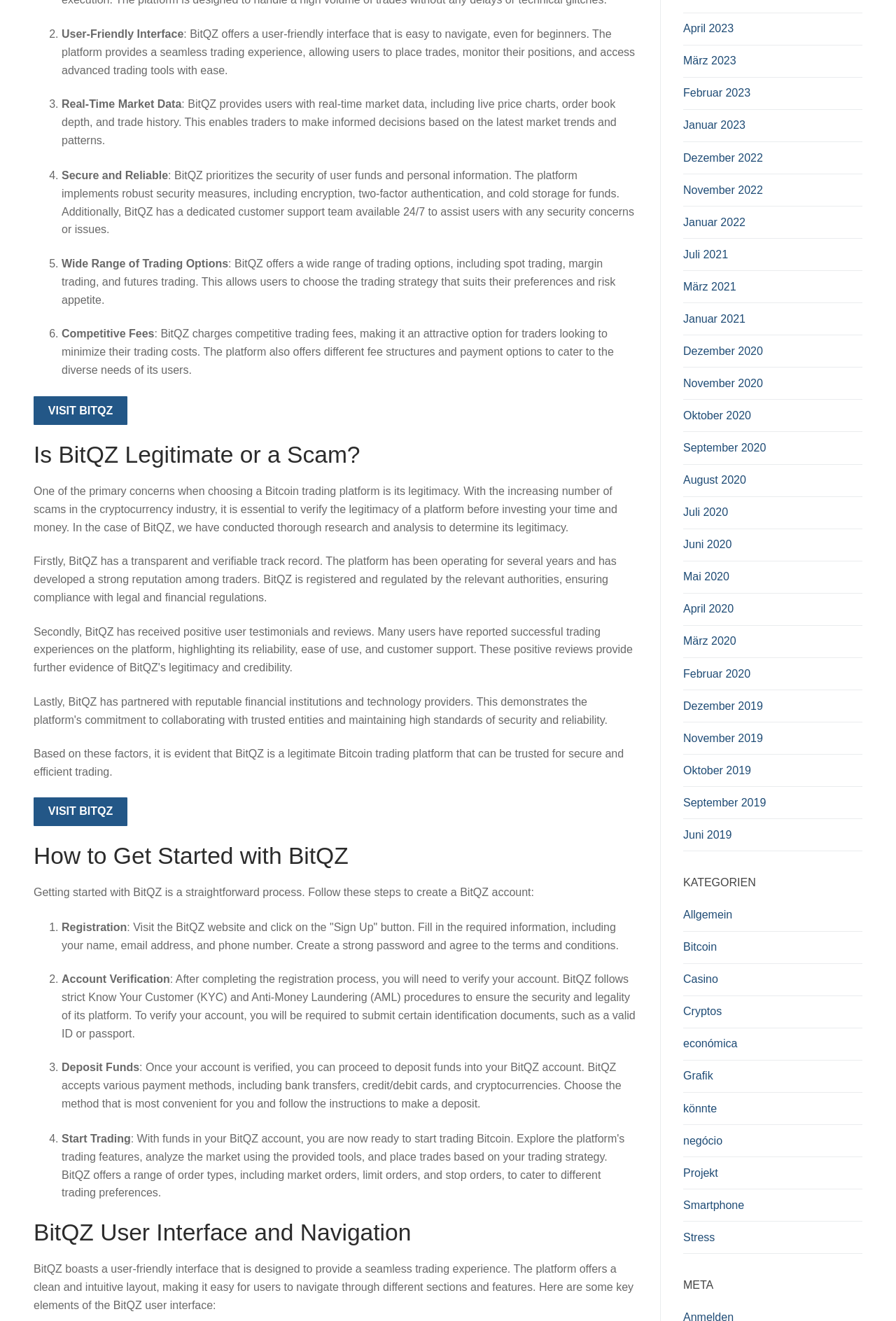Provide the bounding box coordinates of the HTML element this sentence describes: "Dezember 2022". The bounding box coordinates consist of four float numbers between 0 and 1, i.e., [left, top, right, bottom].

[0.762, 0.113, 0.962, 0.132]